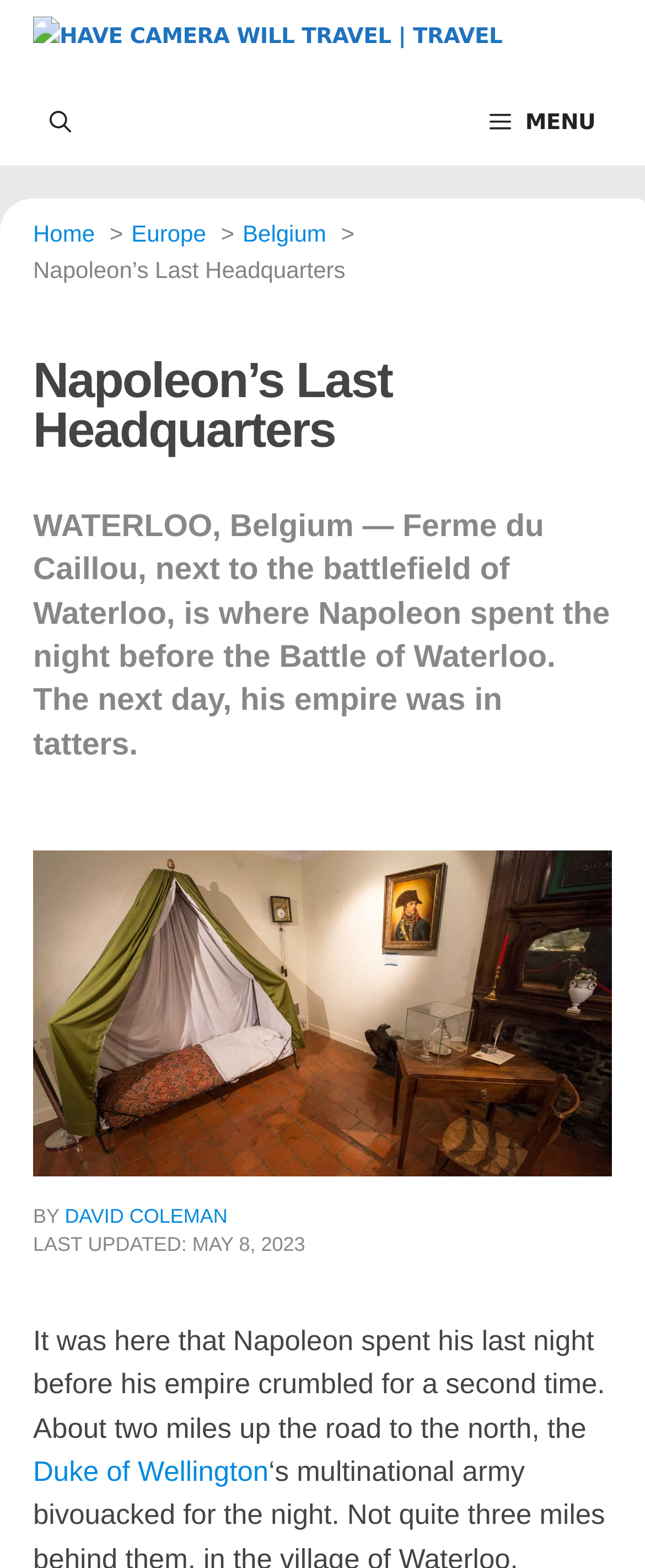Please identify the bounding box coordinates of the area that needs to be clicked to follow this instruction: "View the image of The Emporer's Room at Ferme du Caillou Waterloo".

[0.051, 0.543, 0.949, 0.75]